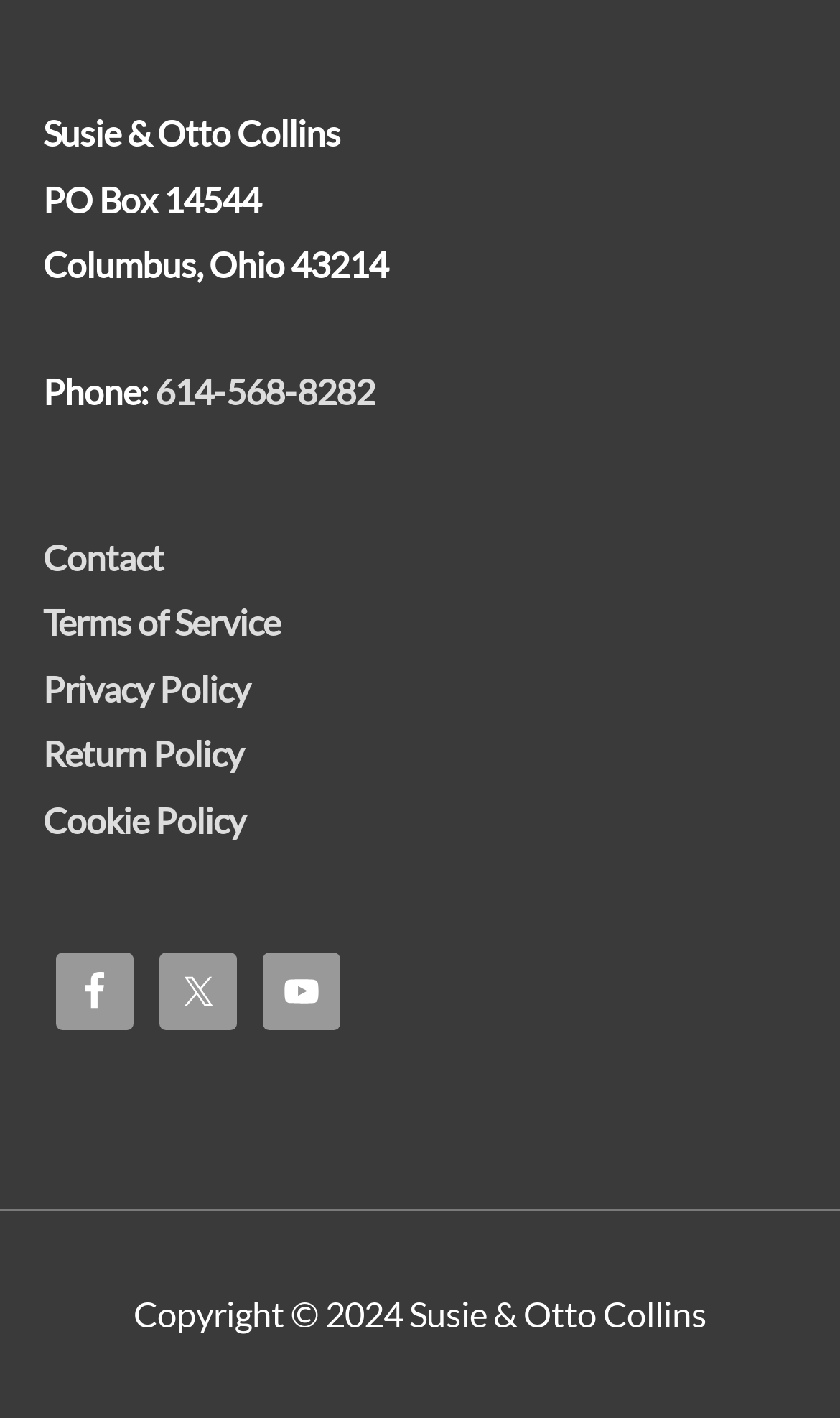Determine the bounding box coordinates of the clickable region to execute the instruction: "Contact us". The coordinates should be four float numbers between 0 and 1, denoted as [left, top, right, bottom].

[0.051, 0.378, 0.195, 0.407]